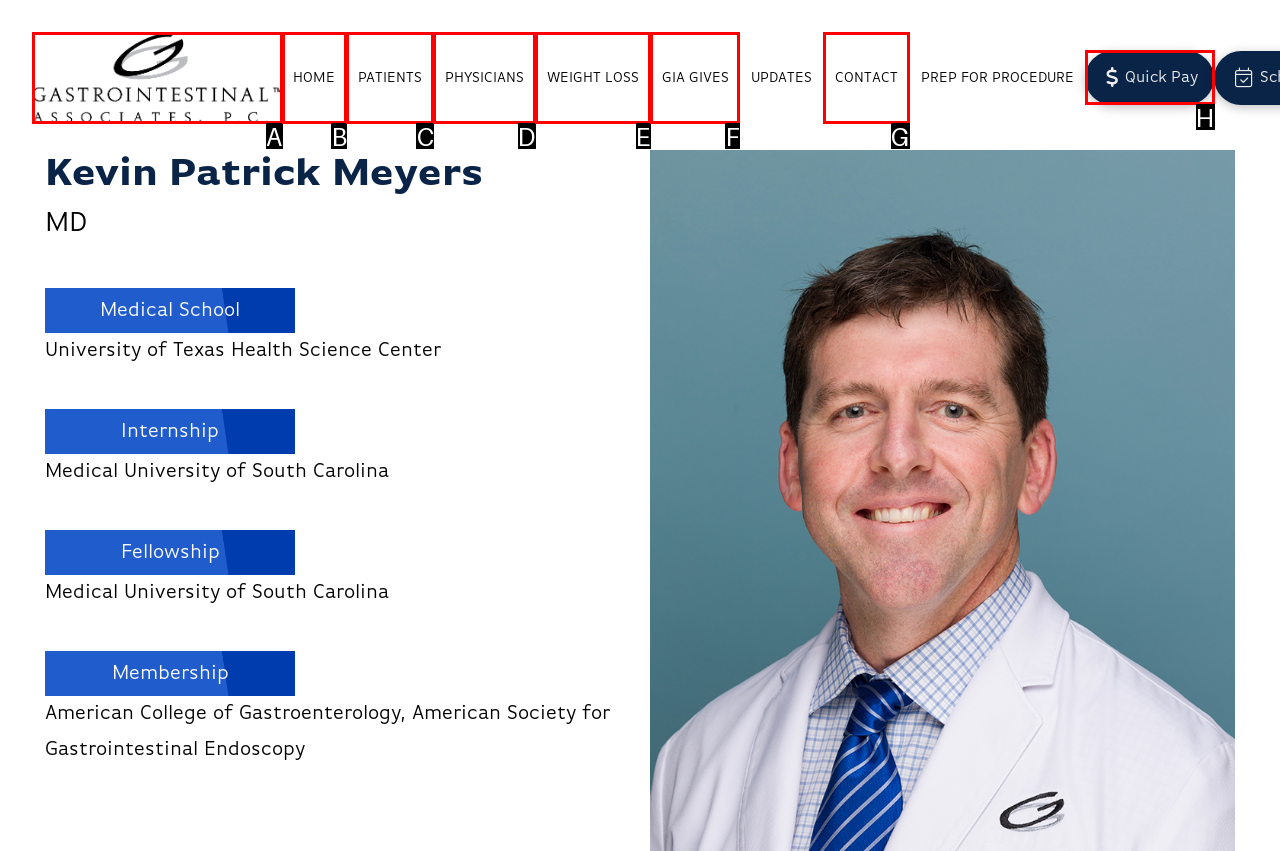Identify the HTML element that corresponds to the following description: Physicians. Provide the letter of the correct option from the presented choices.

D